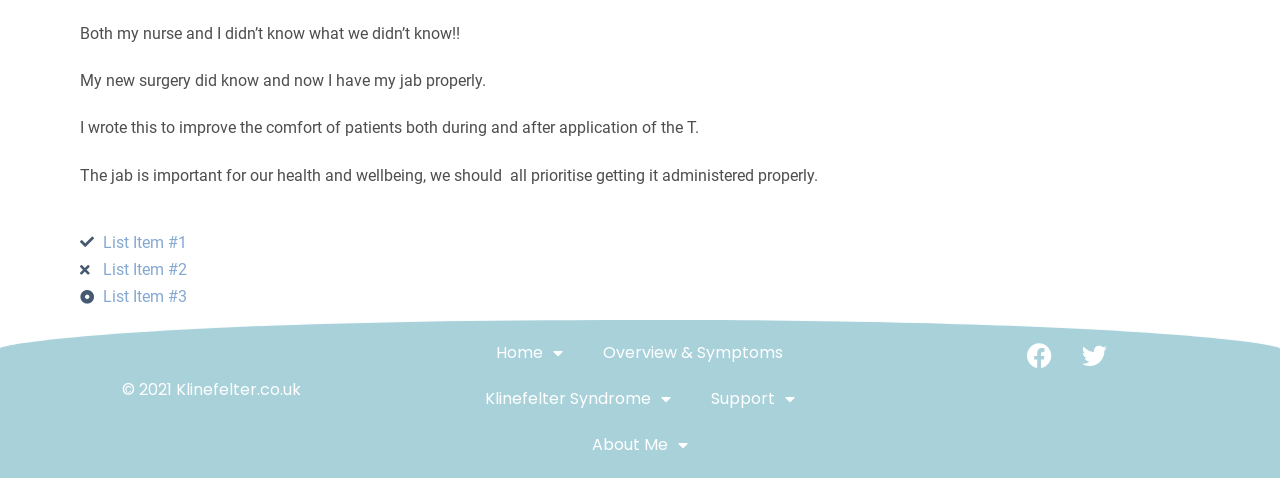How many social media links are there?
Based on the screenshot, give a detailed explanation to answer the question.

There are two social media links mentioned on the webpage, one for Facebook and one for Twitter, both represented by their respective icons.